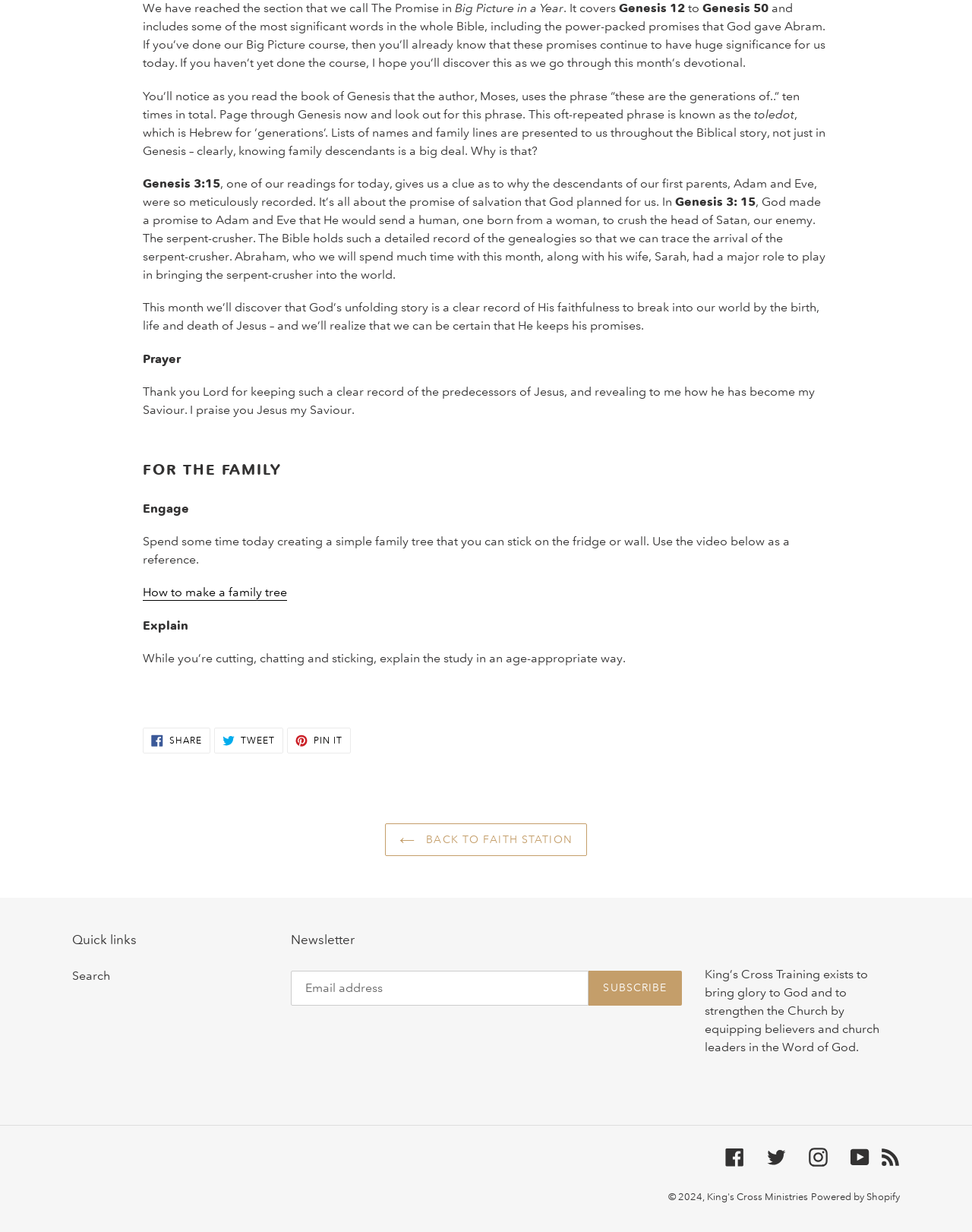Using the image as a reference, answer the following question in as much detail as possible:
What is the purpose of creating a family tree?

According to the webpage, creating a family tree is an activity suggested for families to engage with the Bible study, and it is mentioned that the genealogies in the Bible are important to understand the arrival of the serpent-crusher, Jesus.